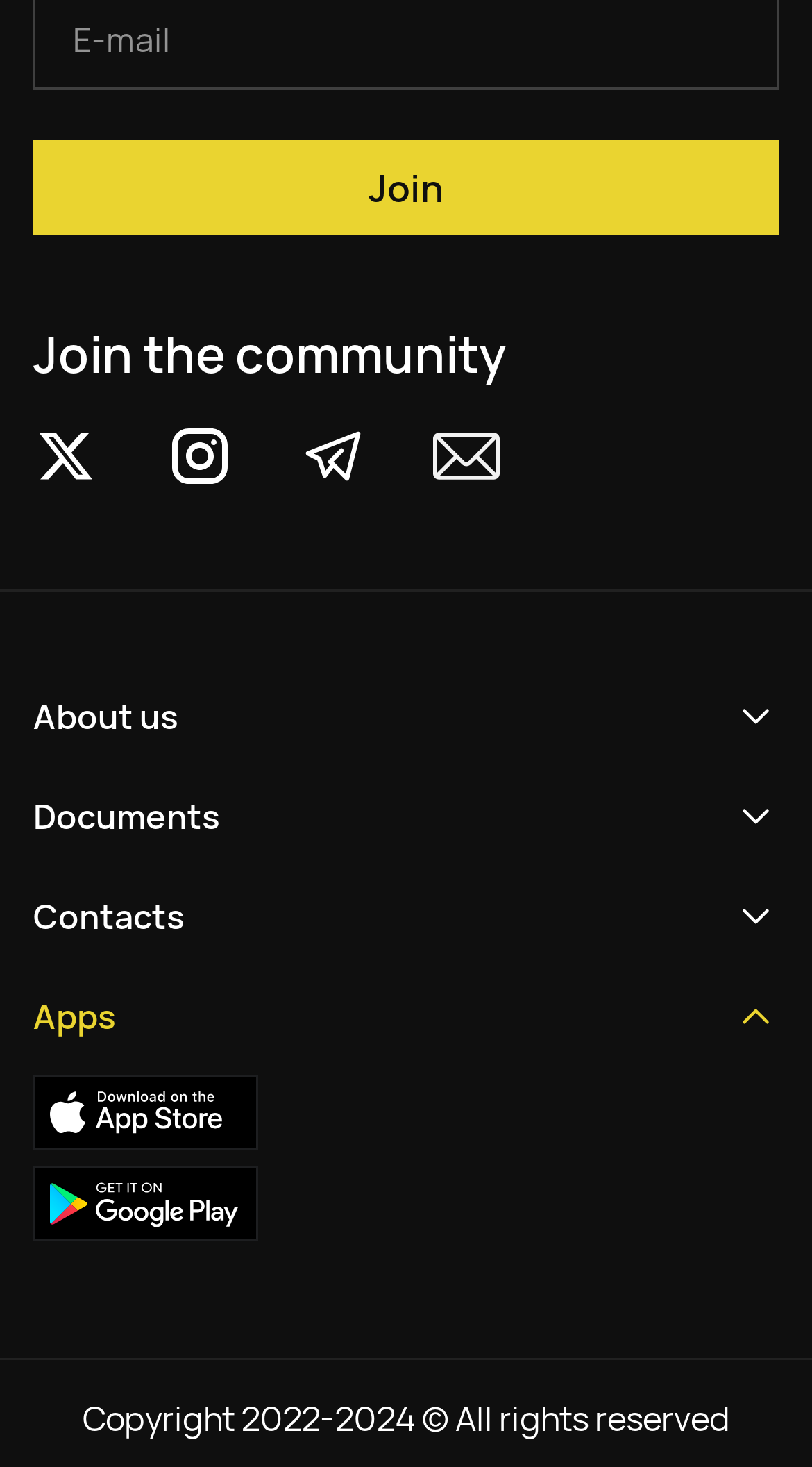Use a single word or phrase to answer the question:
How many types of apps are available for download?

2